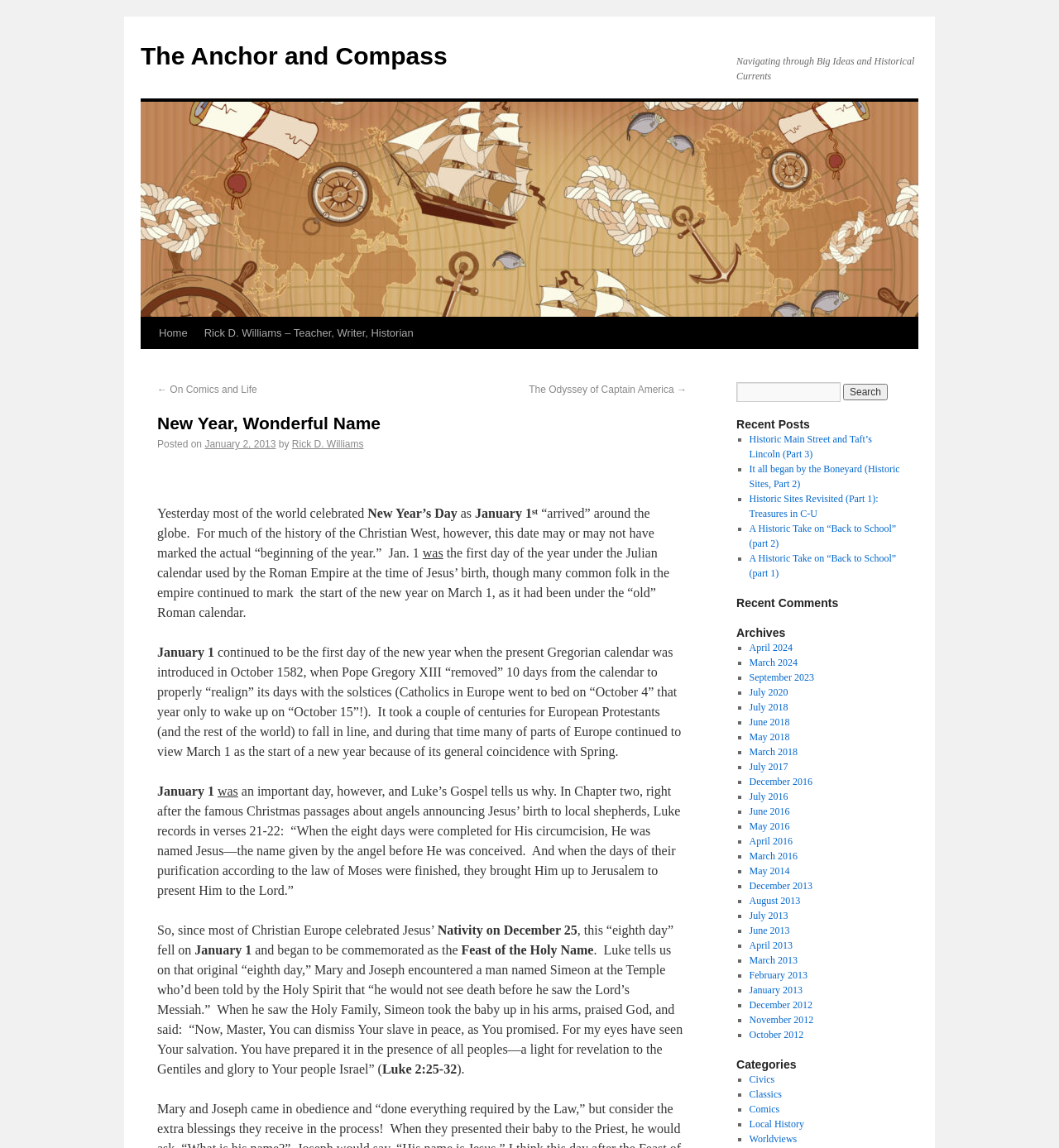Give a concise answer of one word or phrase to the question: 
What is the topic of the blog post?

New Year and Jesus' birth